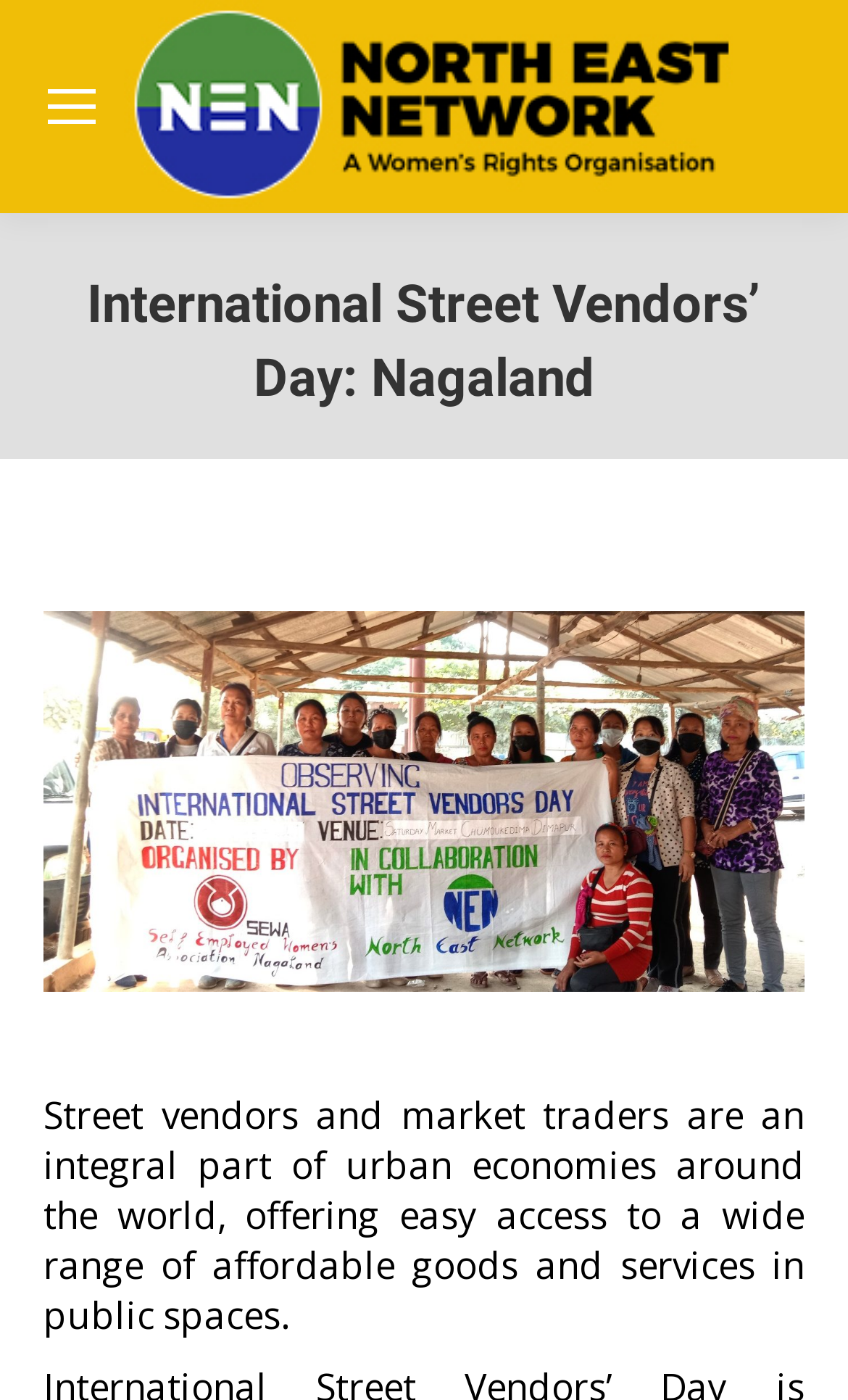Is there a navigation menu on the webpage?
Using the image as a reference, give a one-word or short phrase answer.

Yes